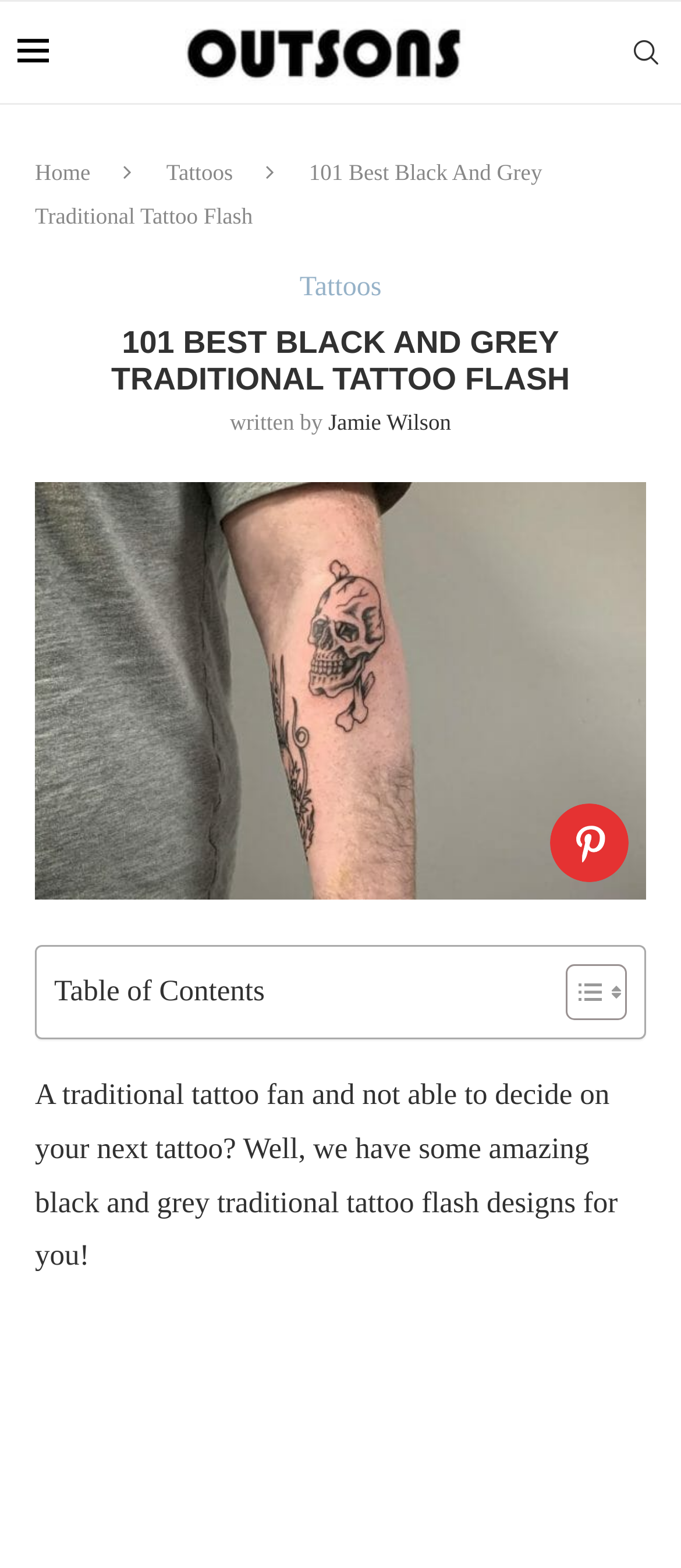How many tables are on the webpage?
Refer to the screenshot and deliver a thorough answer to the question presented.

I found two tables on the webpage: one at the top with an image and a link 'Outsons', and another table below with the text 'Table of Contents' and two images. These tables are used to organize the content on the webpage.